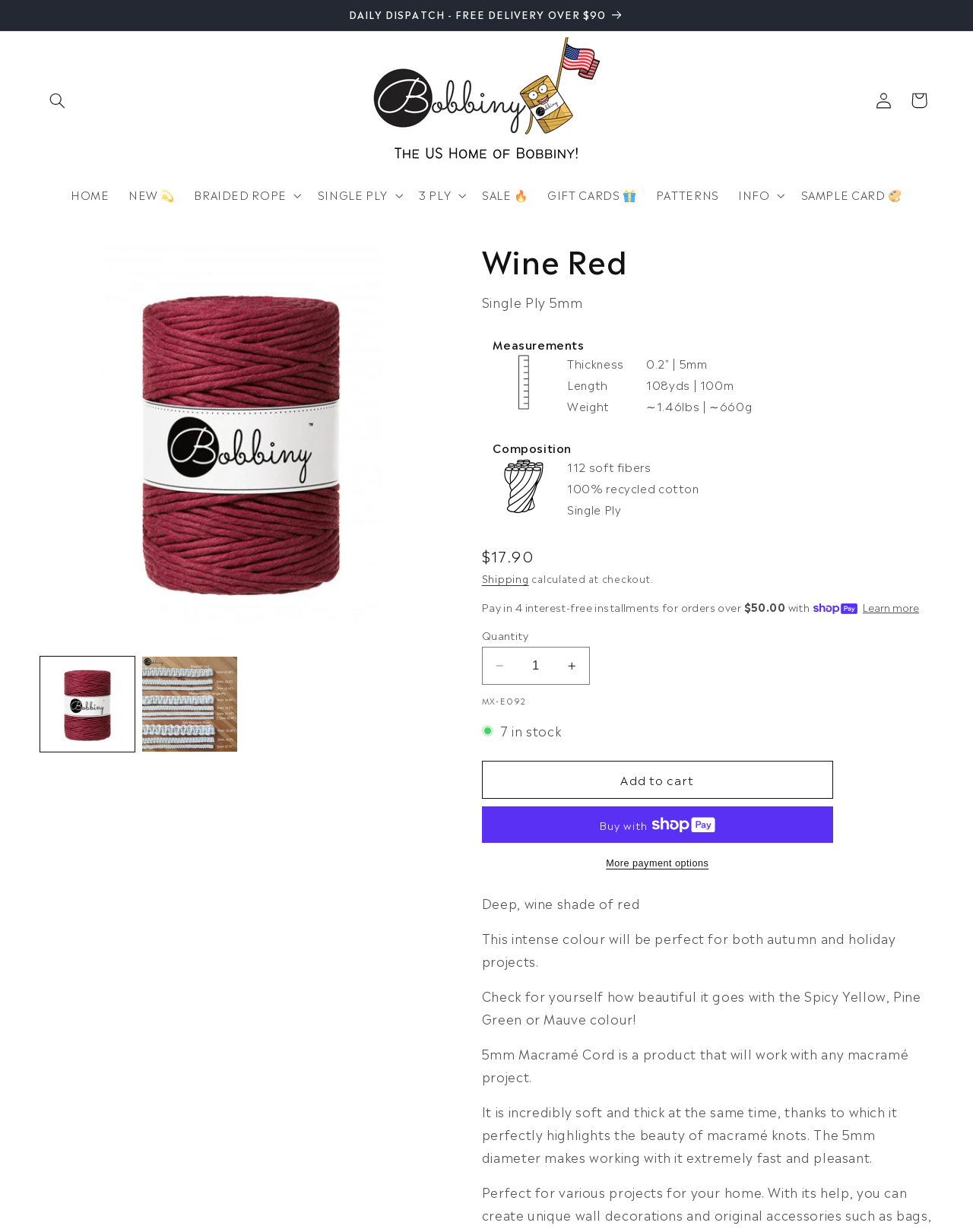Determine the bounding box coordinates of the section to be clicked to follow the instruction: "View the 'Gallery Viewer'". The coordinates should be given as four float numbers between 0 and 1, formatted as [left, top, right, bottom].

[0.041, 0.194, 0.454, 0.61]